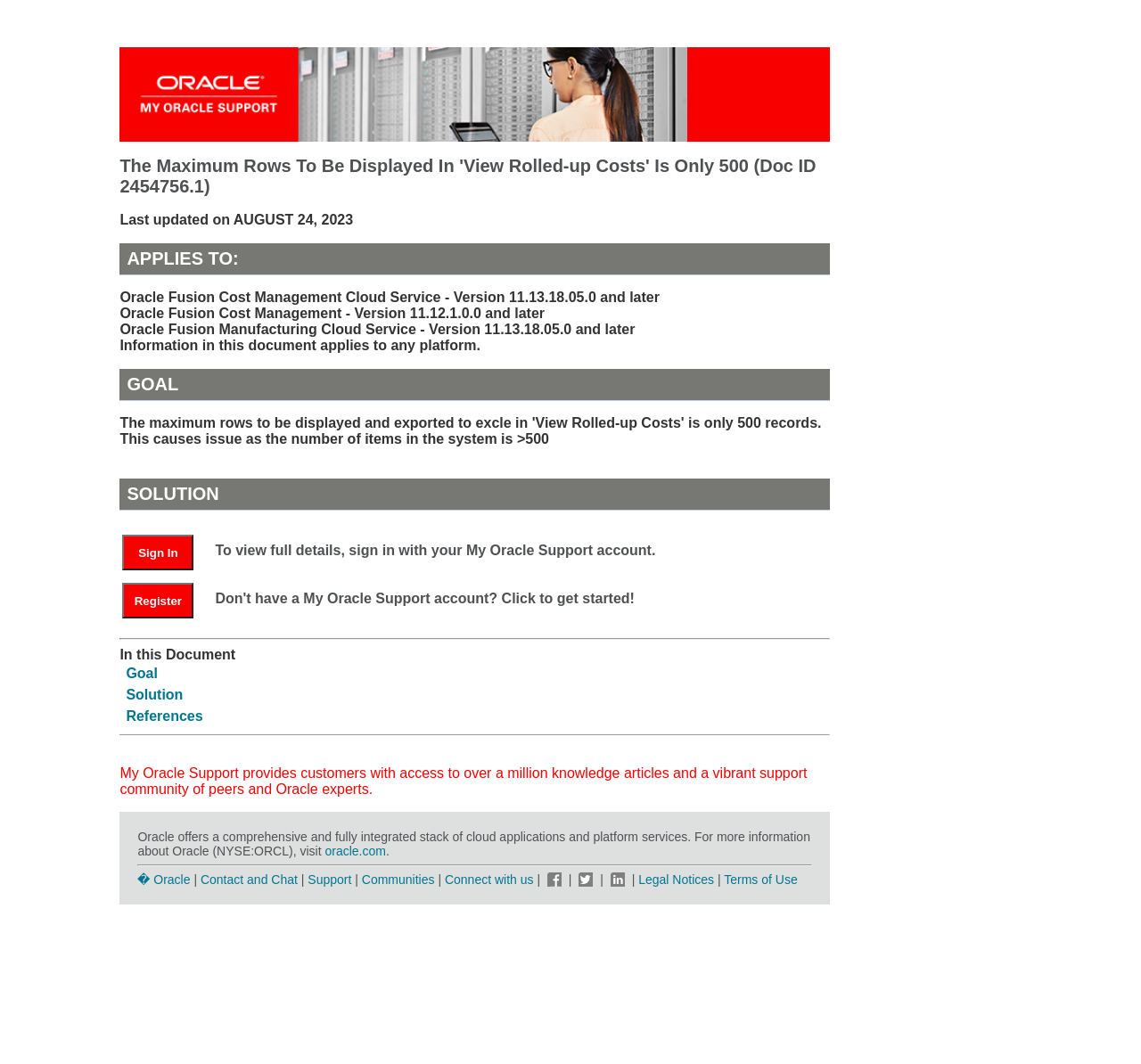Determine the bounding box coordinates for the UI element matching this description: "Goal".

[0.11, 0.625, 0.138, 0.639]